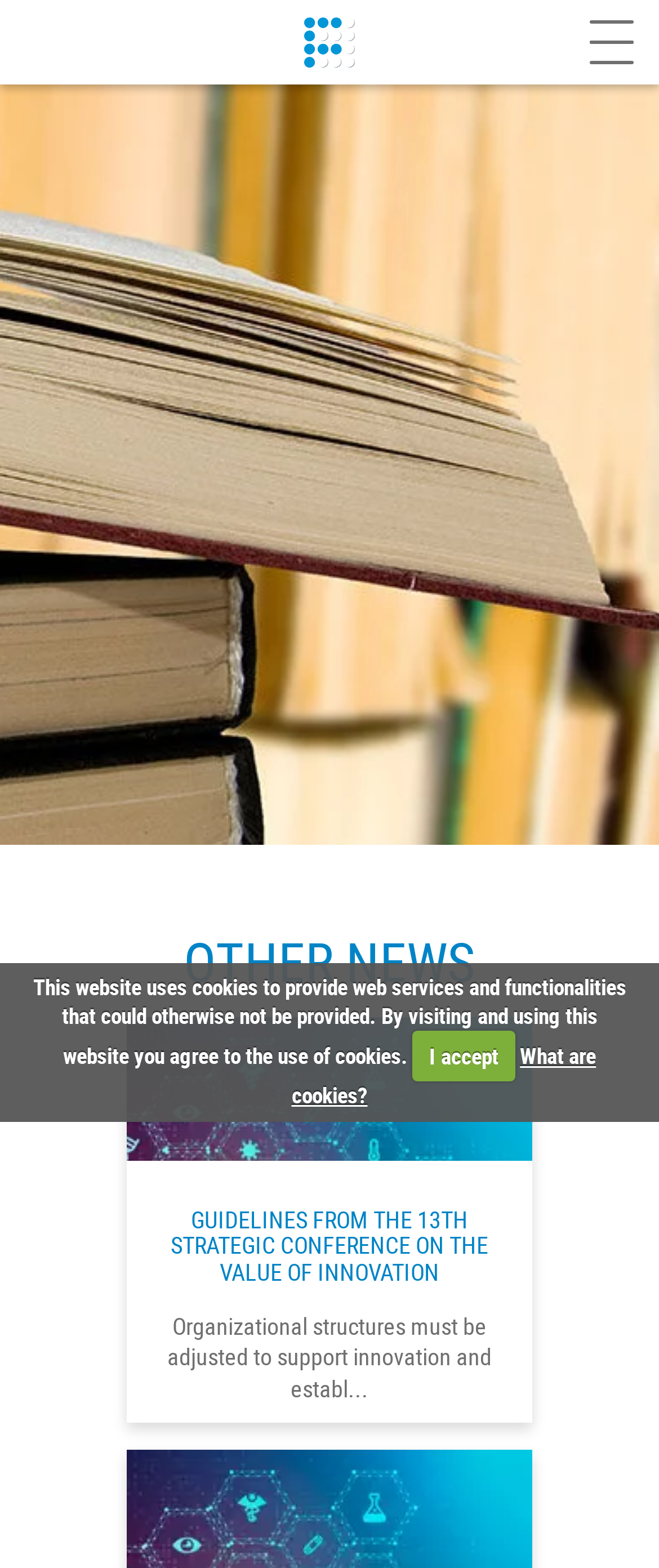Look at the image and give a detailed response to the following question: What is the purpose of the cookies on this website?

The purpose of the cookies on this website is to provide web services and functionalities that could otherwise not be provided, as stated in the cookie notification at the top of the webpage.